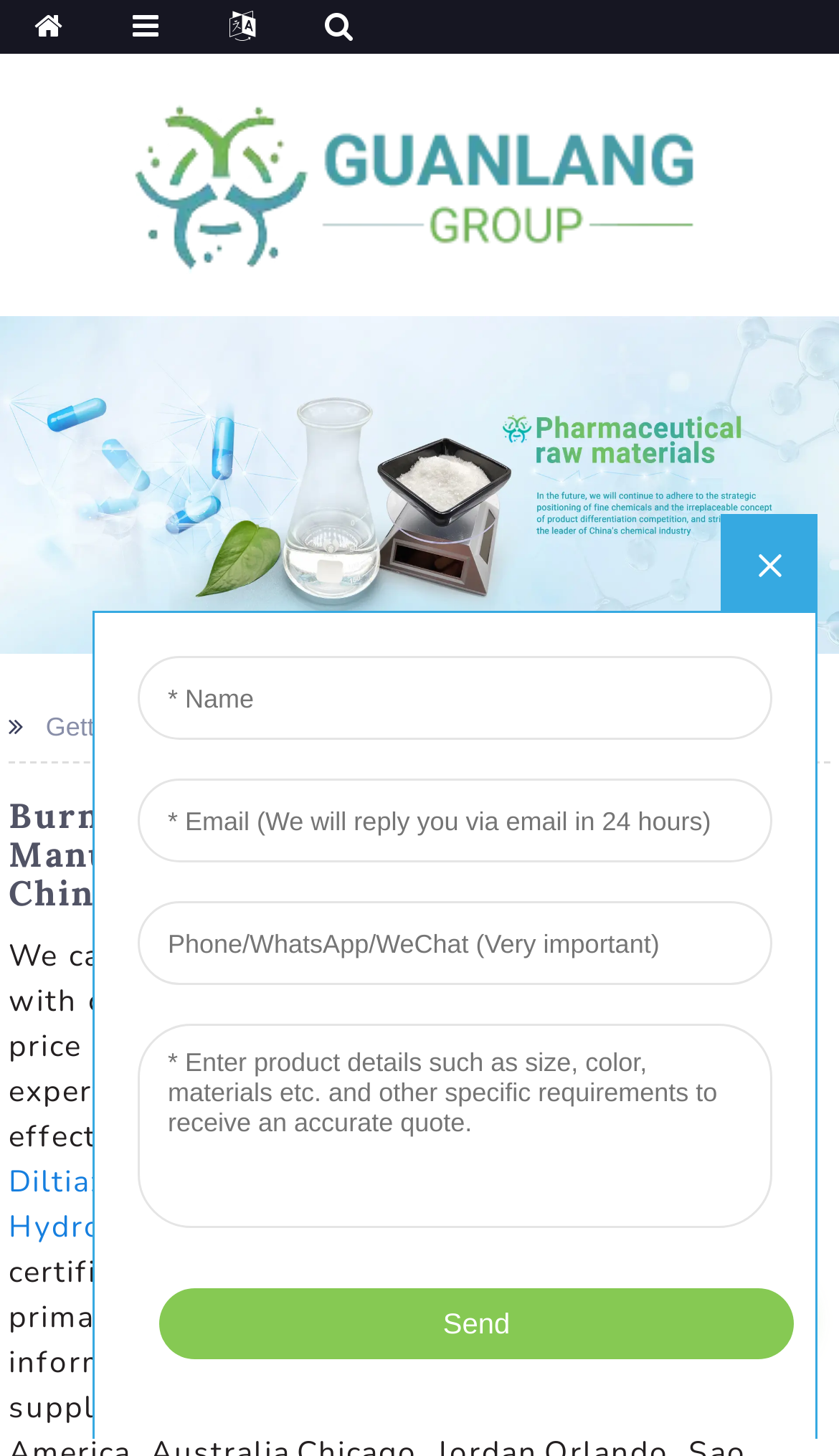Determine the bounding box coordinates for the area that needs to be clicked to fulfill this task: "Click the Top button". The coordinates must be given as four float numbers between 0 and 1, i.e., [left, top, right, bottom].

[0.877, 0.895, 0.934, 0.918]